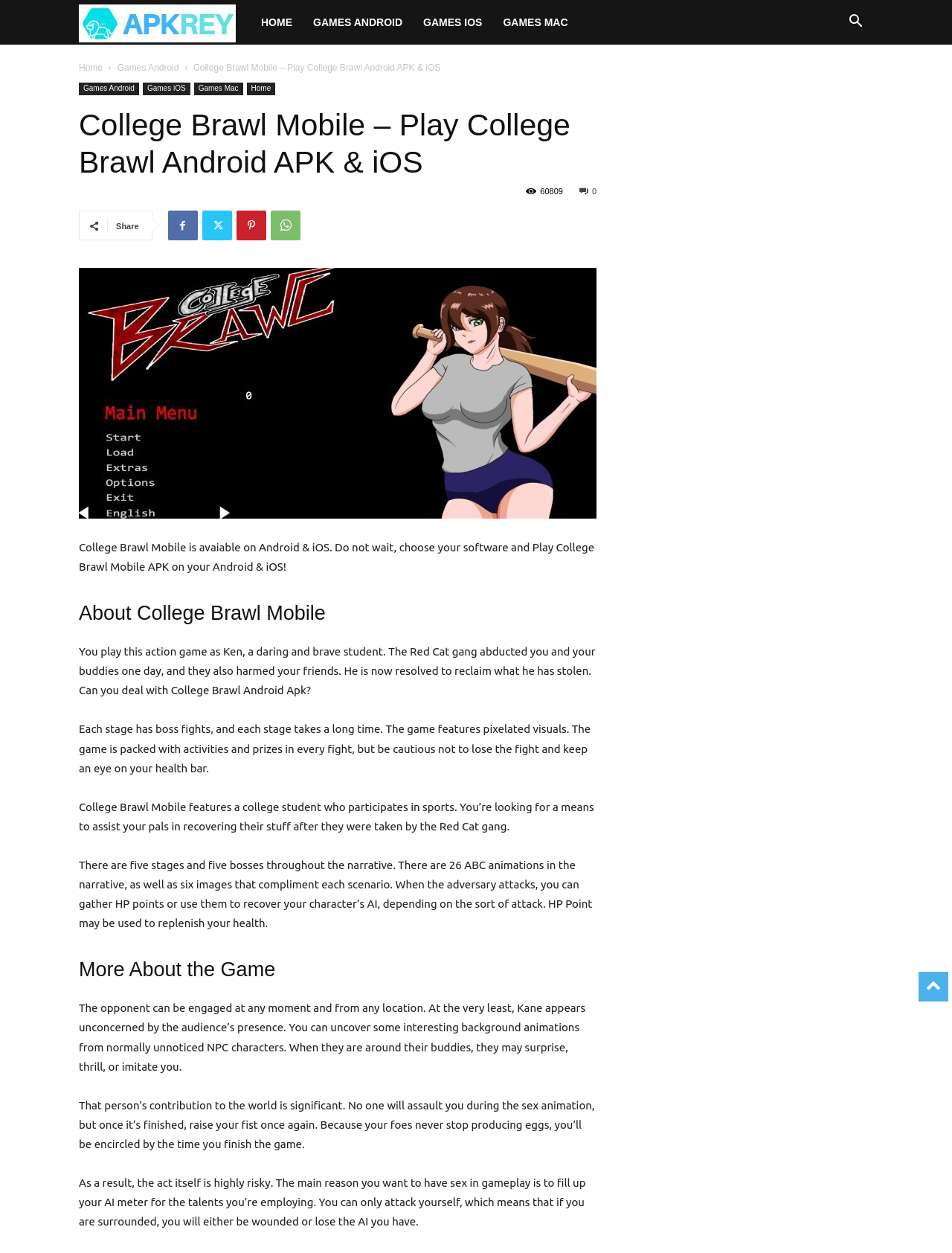Answer the following inquiry with a single word or phrase:
What is the name of the student in the game?

Ken